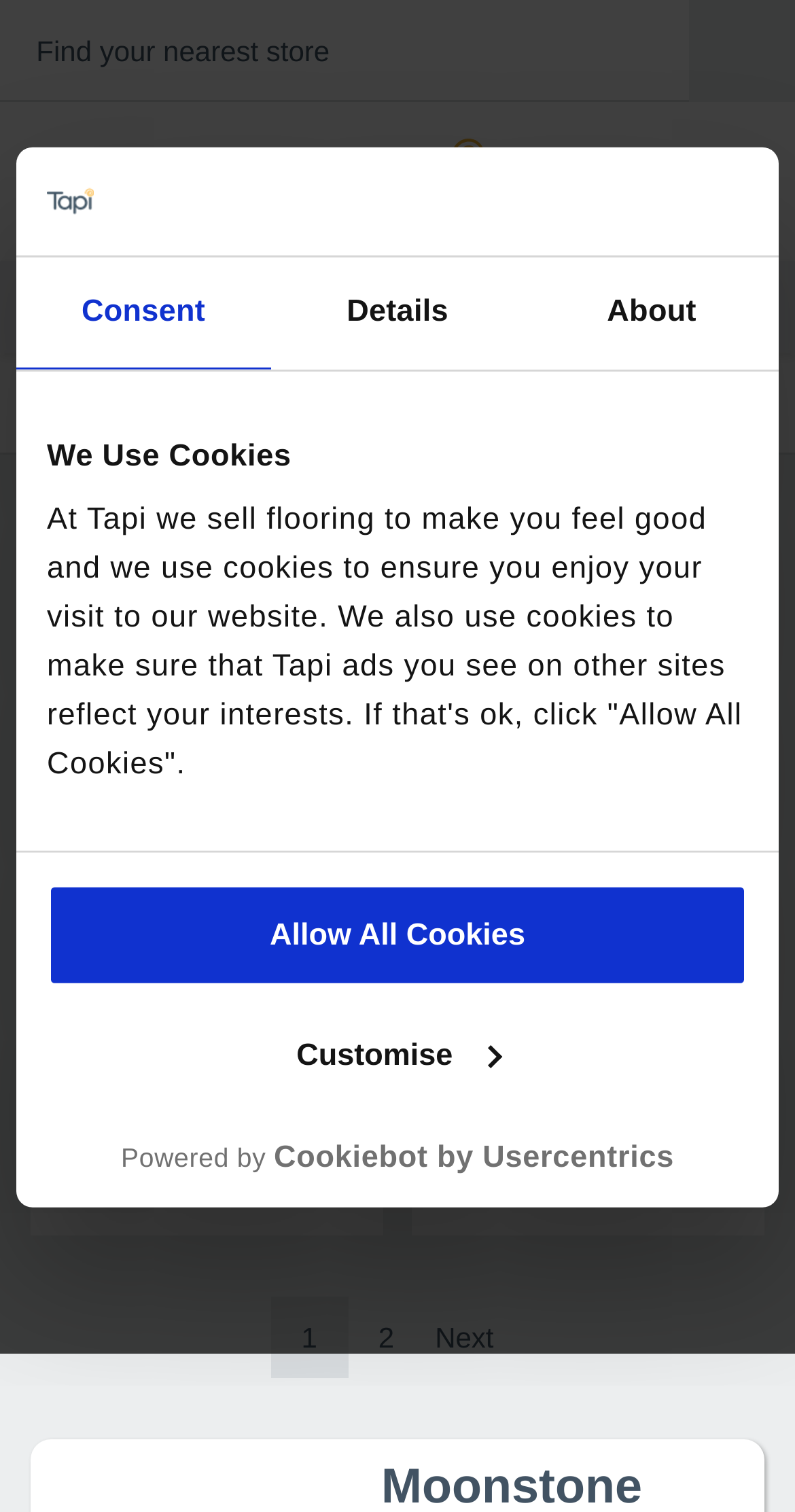Kindly provide the bounding box coordinates of the section you need to click on to fulfill the given instruction: "Select a filter option".

[0.077, 0.779, 0.27, 0.799]